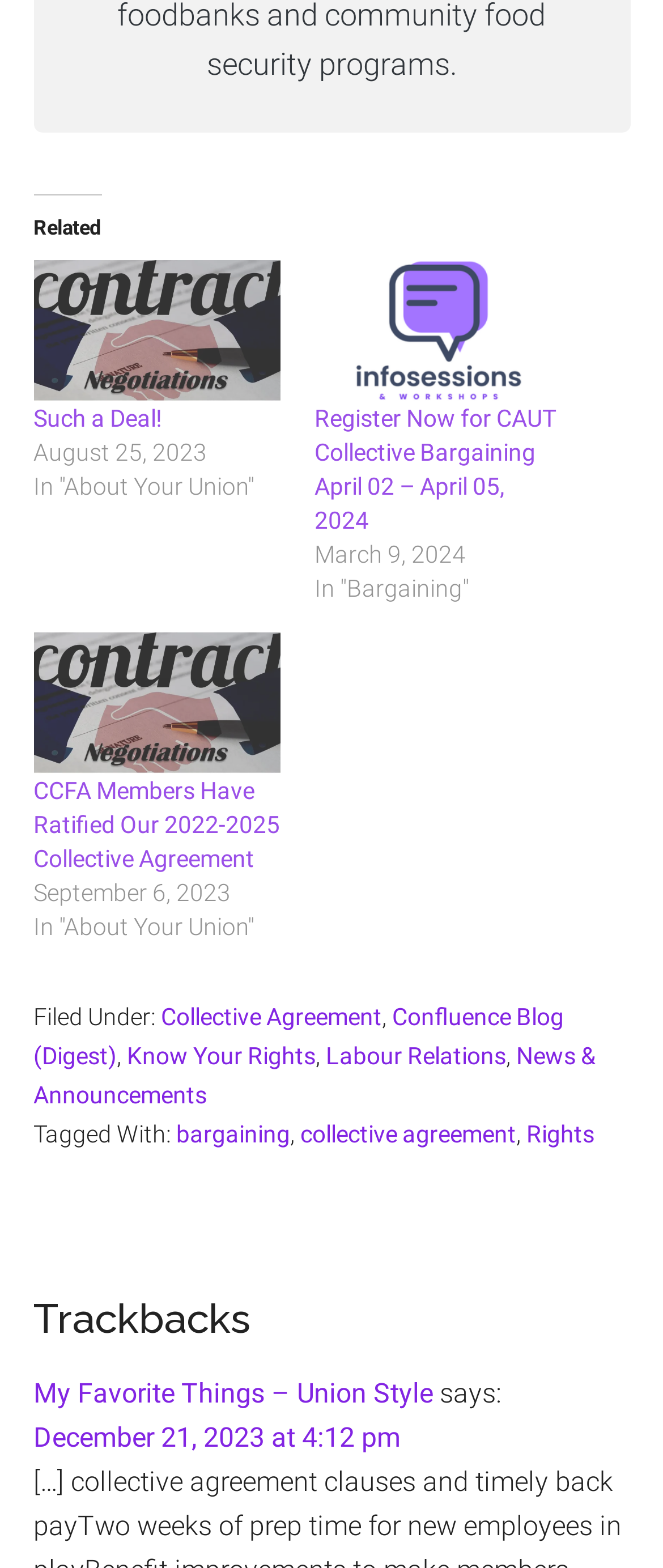Could you indicate the bounding box coordinates of the region to click in order to complete this instruction: "Check 'My Favorite Things – Union Style' trackback".

[0.05, 0.878, 0.653, 0.899]